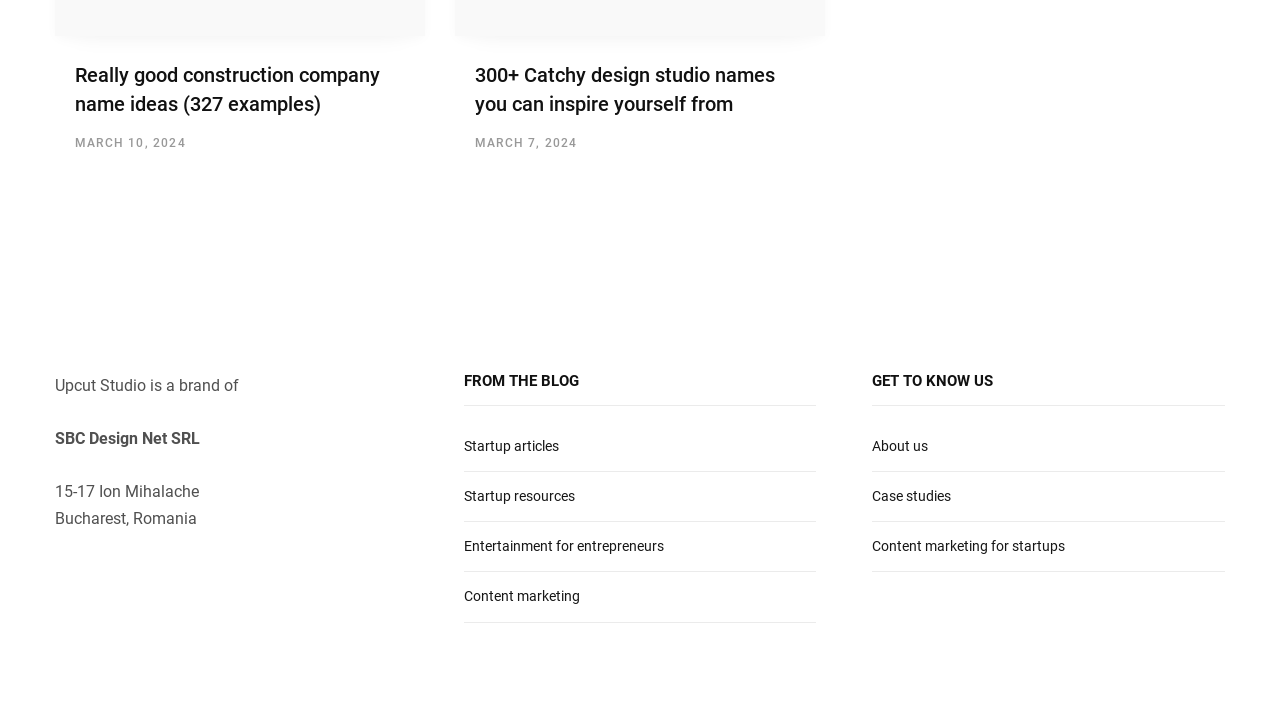Specify the bounding box coordinates of the element's region that should be clicked to achieve the following instruction: "View '300+ Catchy design studio names you can inspire yourself from'". The bounding box coordinates consist of four float numbers between 0 and 1, in the format [left, top, right, bottom].

[0.371, 0.088, 0.605, 0.163]